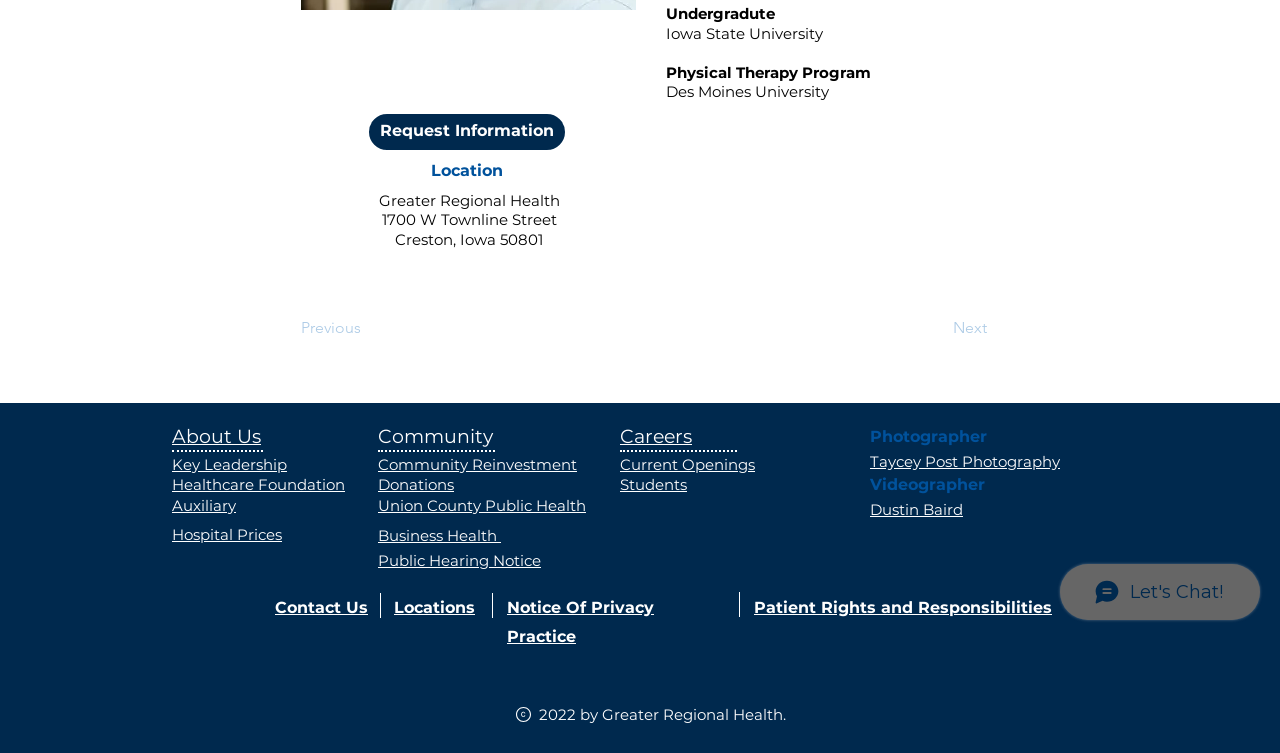Bounding box coordinates are to be given in the format (top-left x, top-left y, bottom-right x, bottom-right y). All values must be floating point numbers between 0 and 1. Provide the bounding box coordinate for the UI element described as: Taycey Post Photography

[0.68, 0.6, 0.828, 0.625]